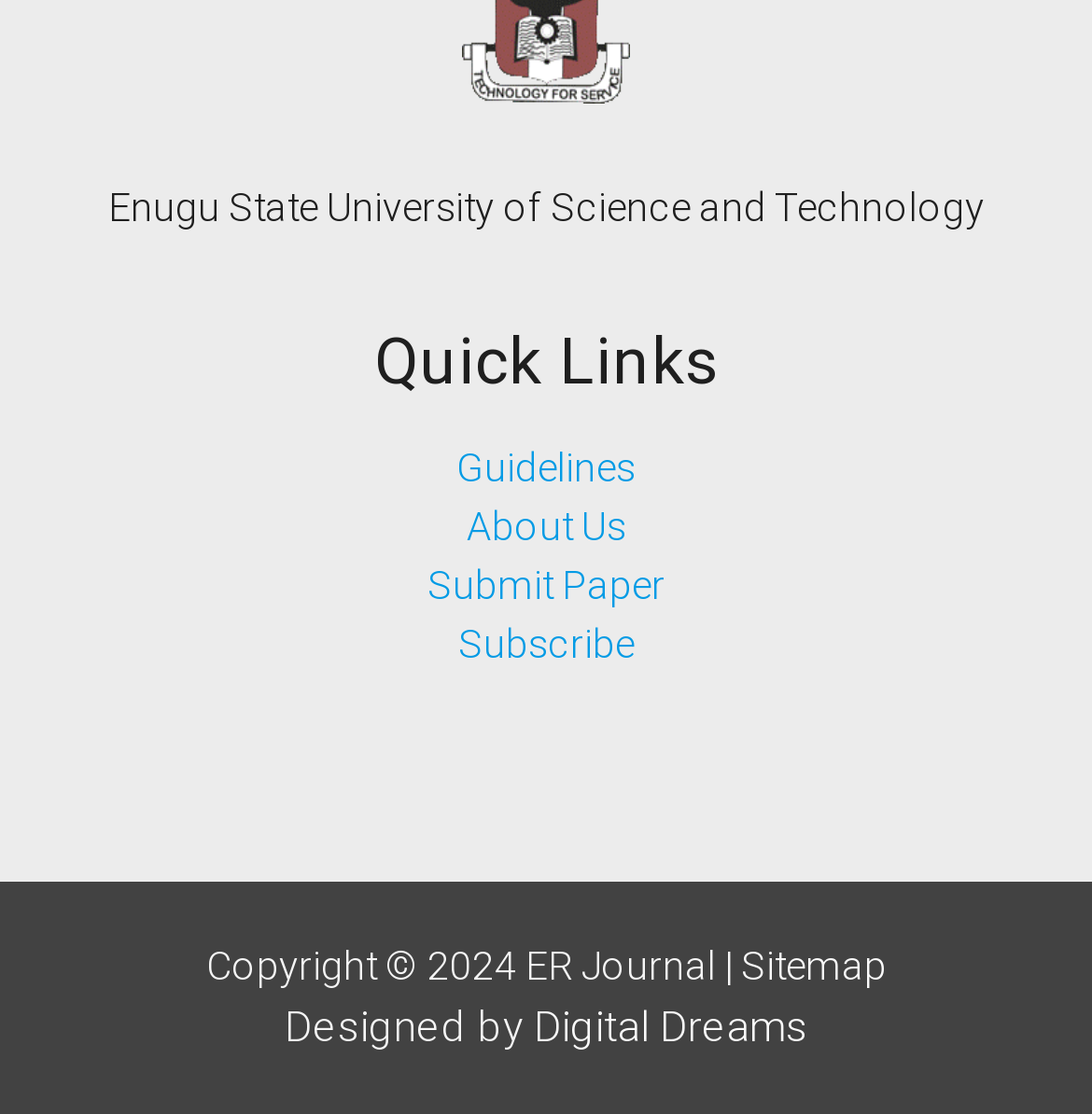What is the name of the university?
Based on the screenshot, answer the question with a single word or phrase.

Enugu State University of Science and Technology